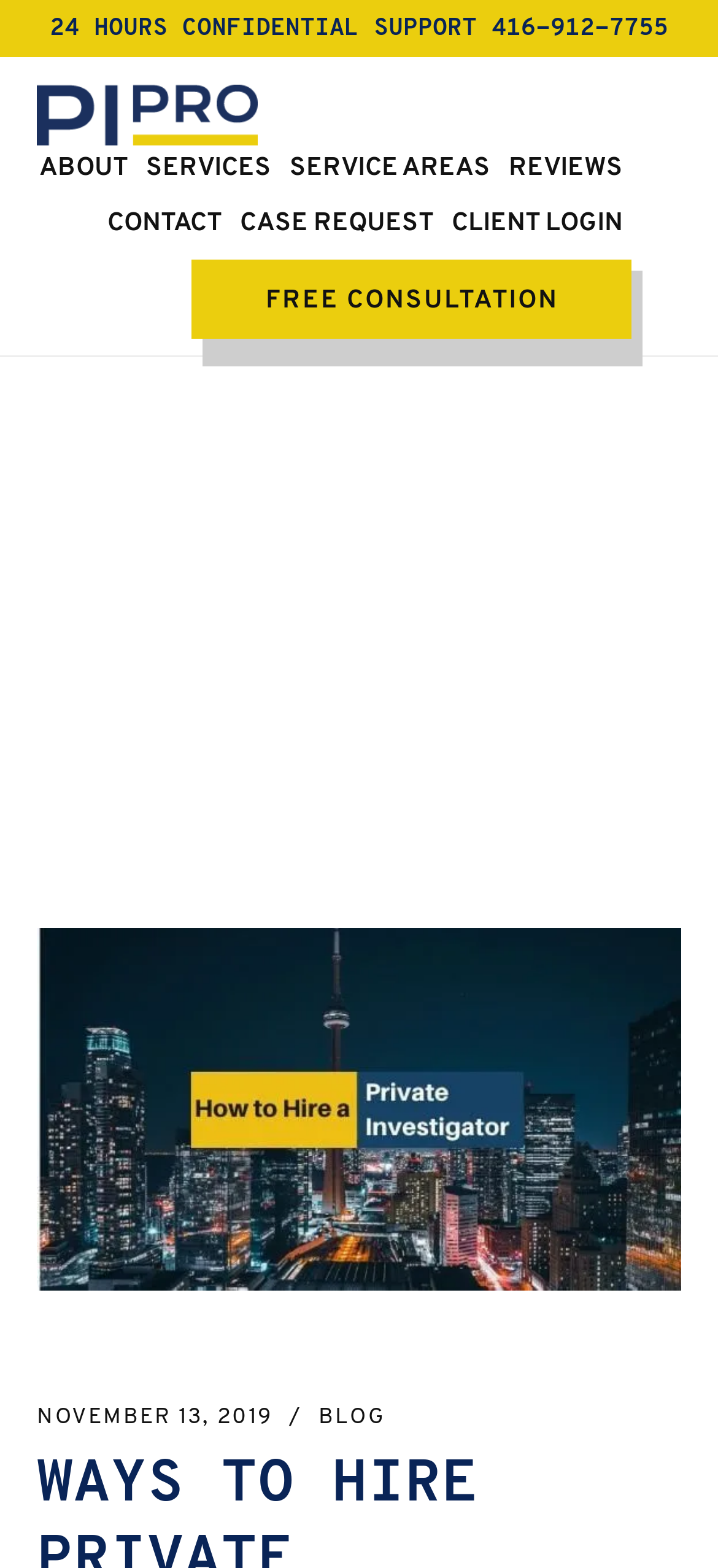Find the bounding box coordinates of the element to click in order to complete the given instruction: "Read reviews about the private investigator."

[0.708, 0.095, 0.867, 0.12]